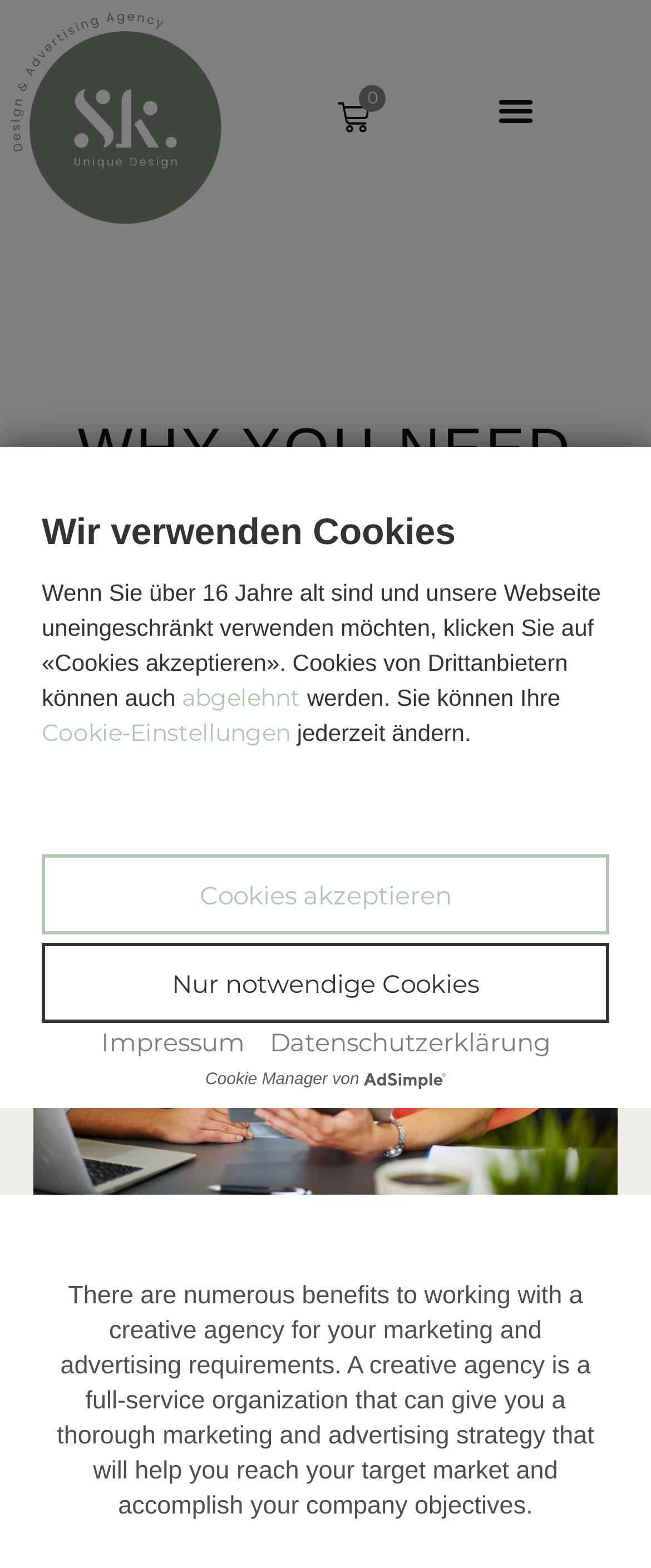Please mark the clickable region by giving the bounding box coordinates needed to complete this instruction: "Explore California".

None